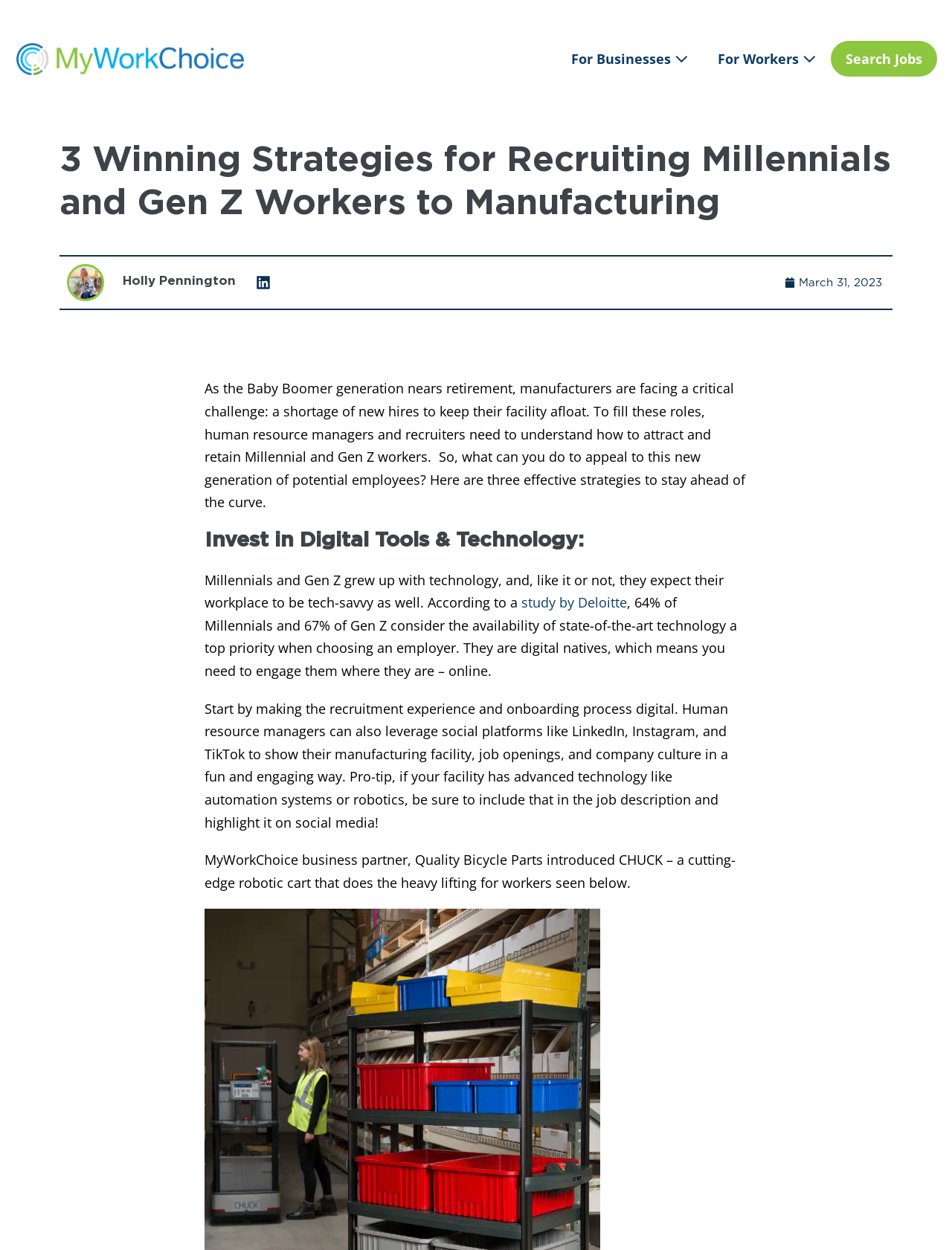Give a one-word or short phrase answer to the question: 
What is the purpose of investing in digital tools and technology?

To attract and retain Millennials and Gen Z workers